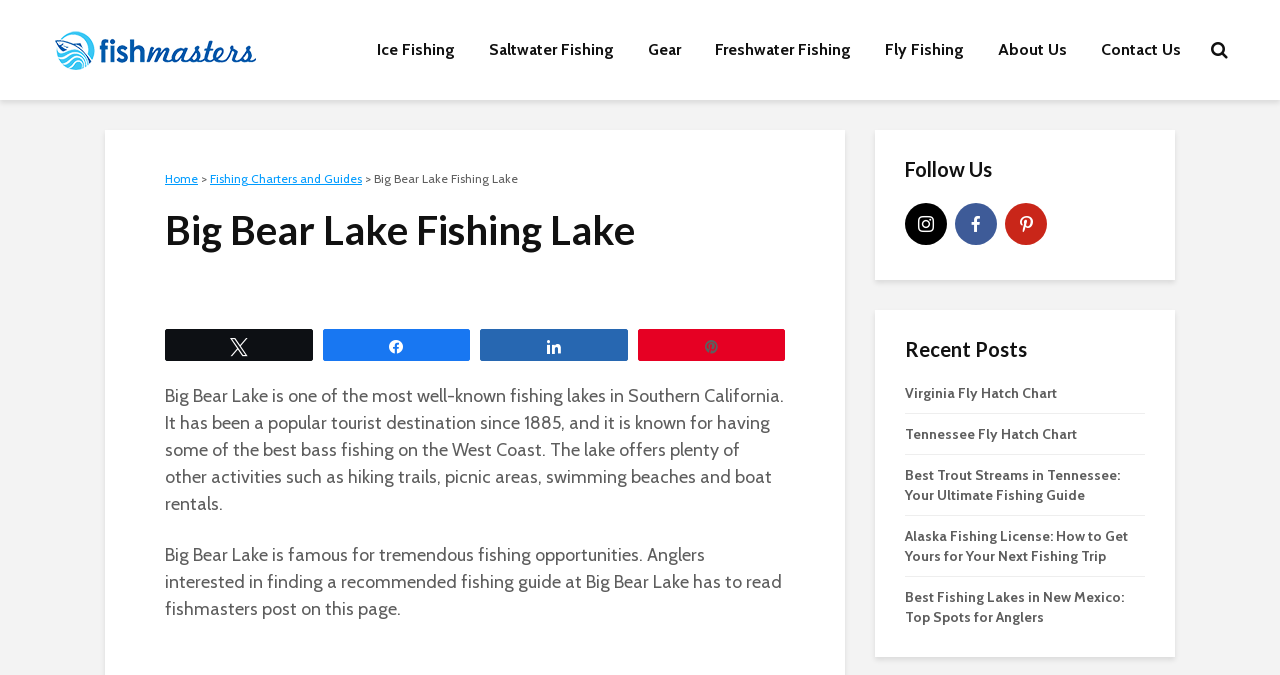Please specify the bounding box coordinates of the clickable region necessary for completing the following instruction: "Check out Recent Posts". The coordinates must consist of four float numbers between 0 and 1, i.e., [left, top, right, bottom].

[0.707, 0.496, 0.895, 0.538]